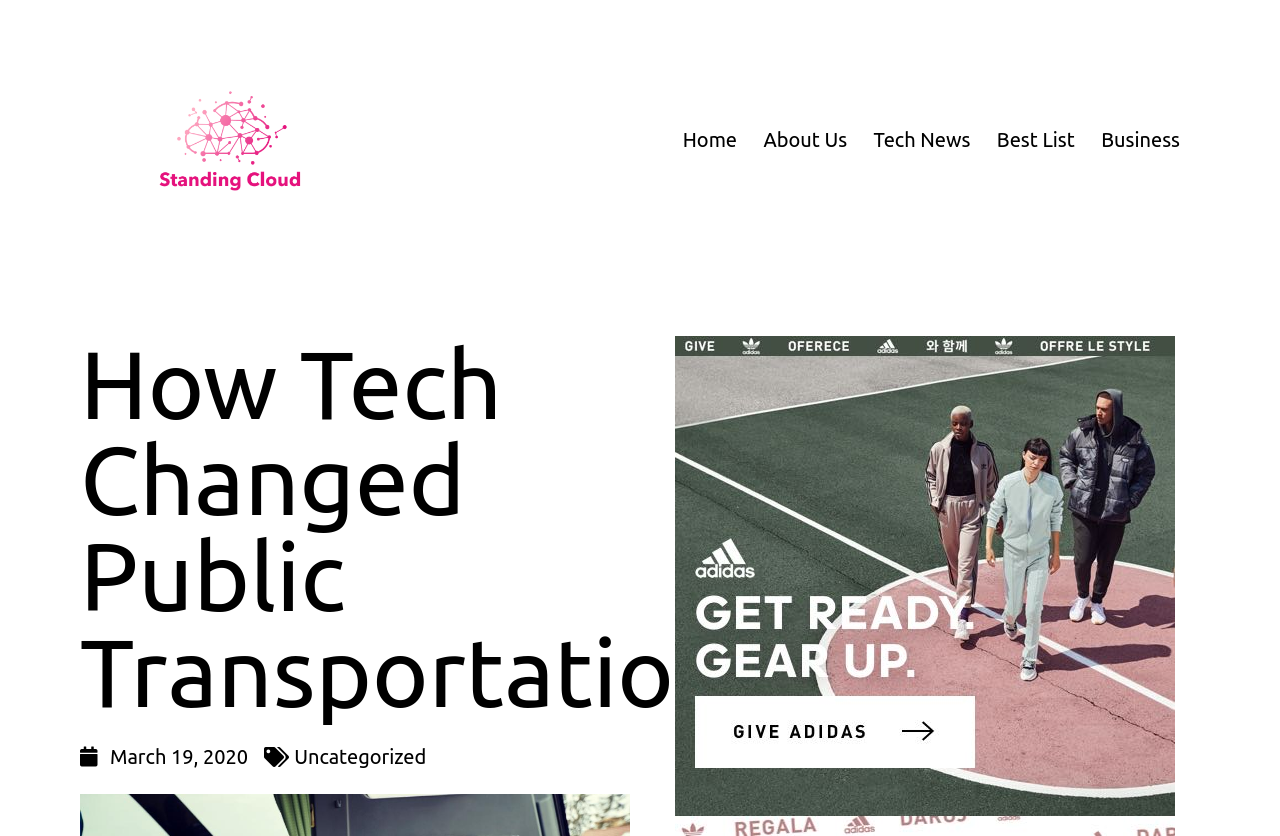Given the description of a UI element: "Tech News", identify the bounding box coordinates of the matching element in the webpage screenshot.

[0.672, 0.137, 0.768, 0.196]